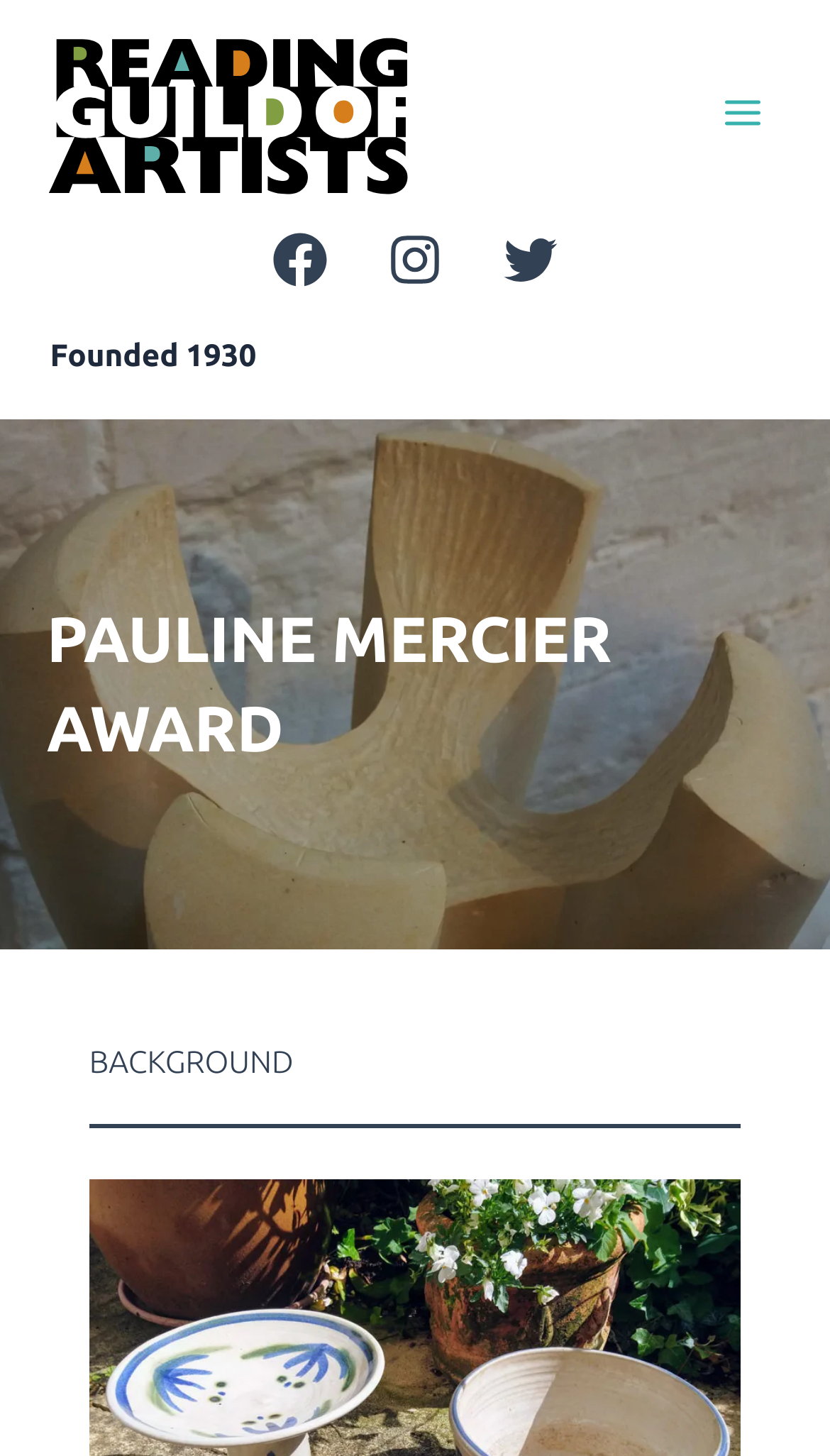From the details in the image, provide a thorough response to the question: How many social media links are there?

There are three social media links: Facebook, Instagram, and Twitter, which can be found in the links with the texts 'Facebook', 'Instagram', and 'Twitter' respectively.